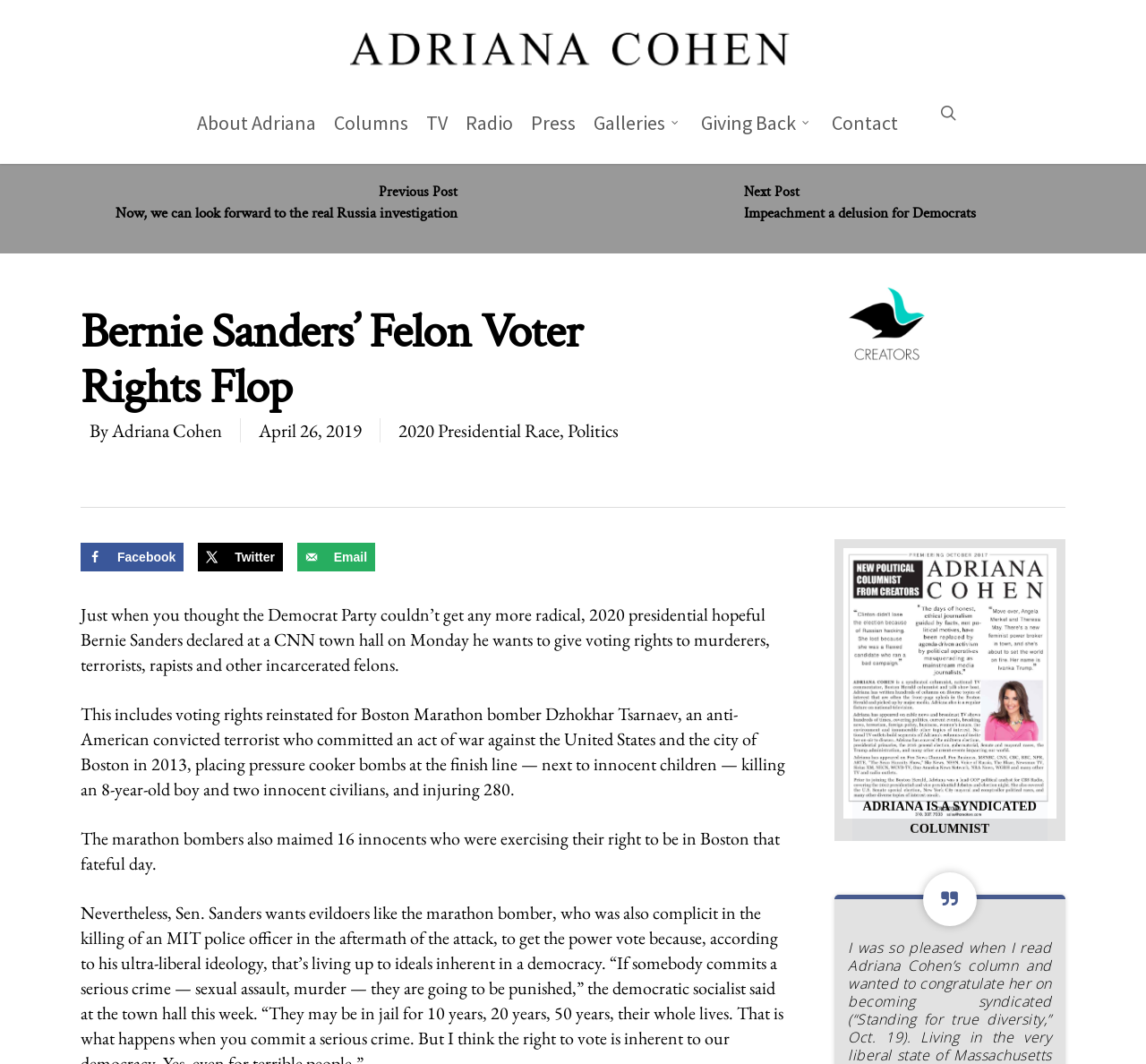Locate the bounding box coordinates of the clickable region to complete the following instruction: "Visit the official website of Adriana Cohen."

[0.07, 0.024, 0.93, 0.066]